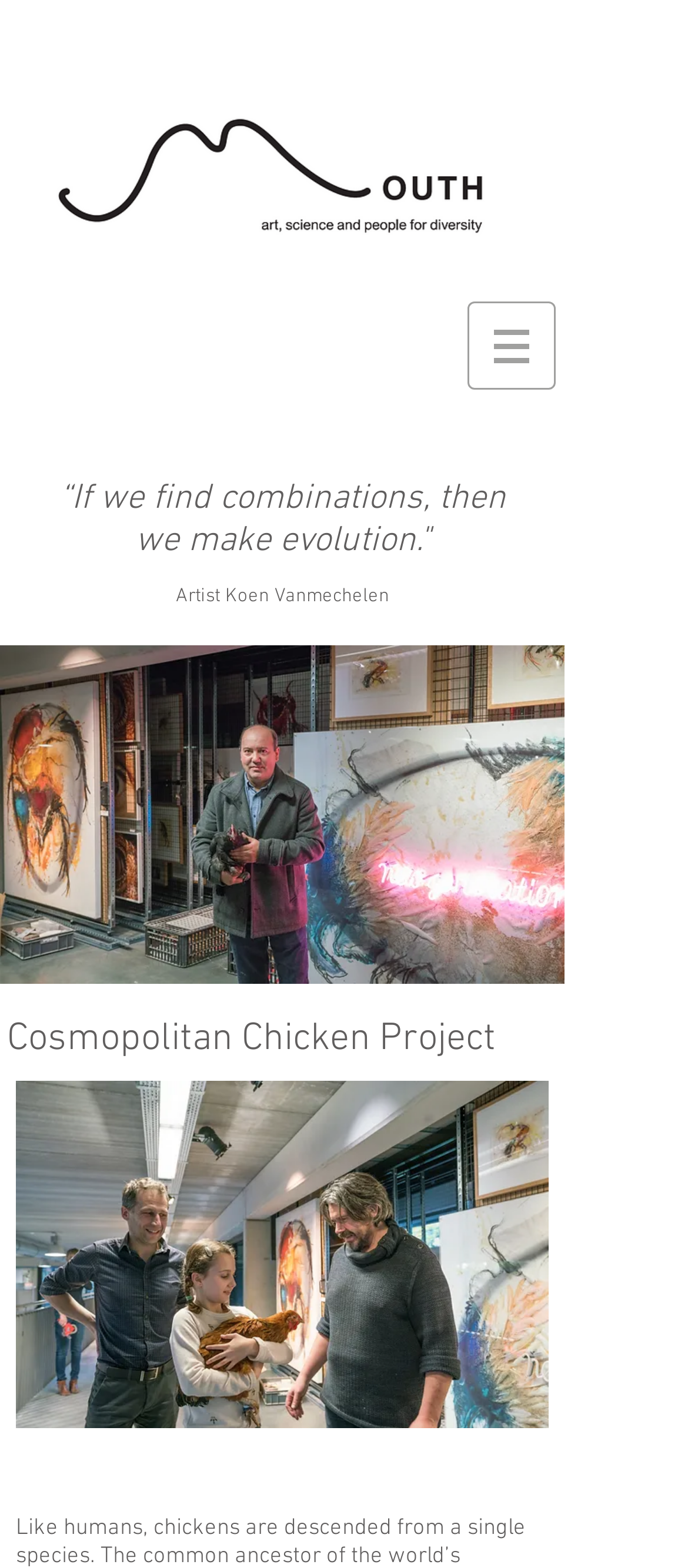What is the project mentioned on the webpage?
Look at the webpage screenshot and answer the question with a detailed explanation.

The webpage has a heading element that contains the text 'Cosmopolitan Chicken Project', which suggests that this is the project being discussed or featured on the webpage.